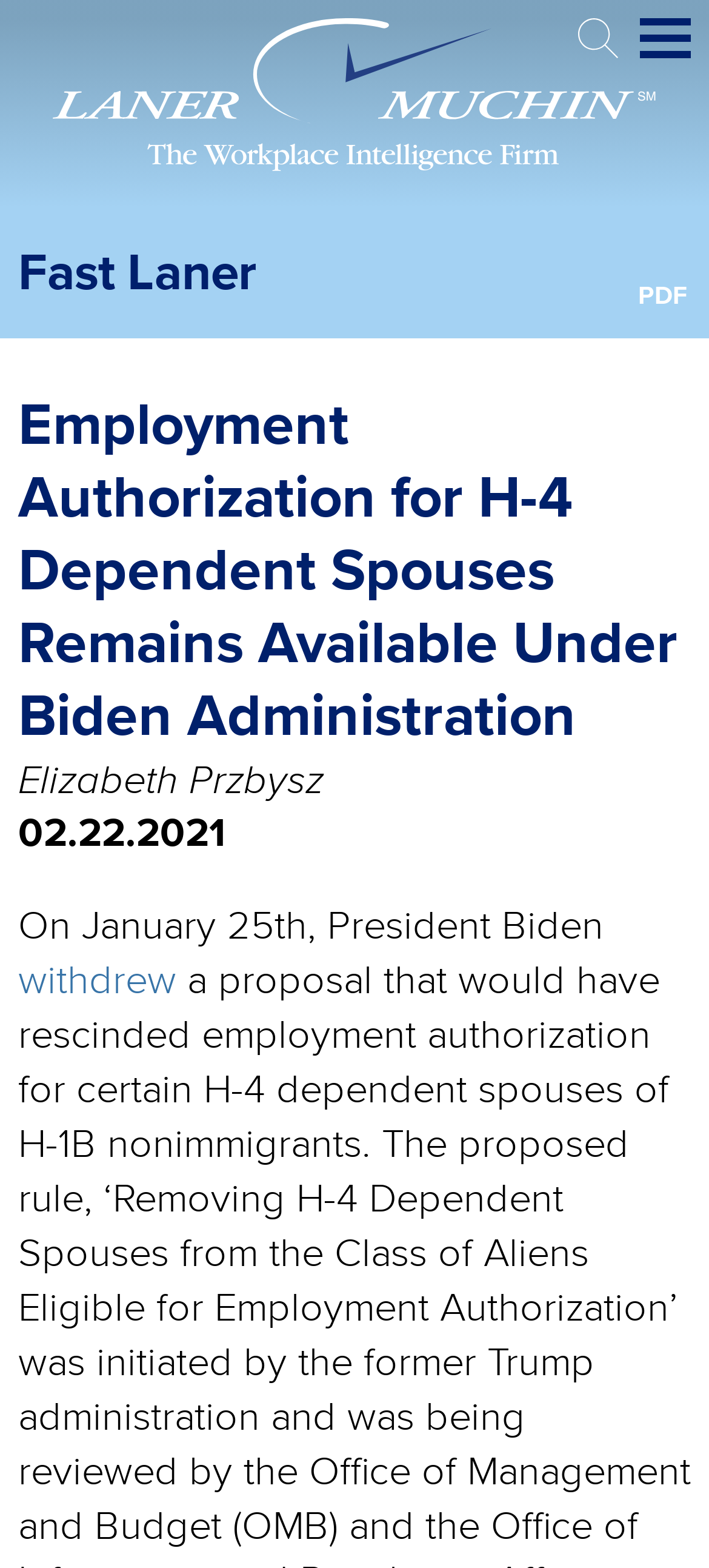Use a single word or phrase to answer the question: 
What is the topic of the article?

Employment Authorization for H-4 Dependent Spouses